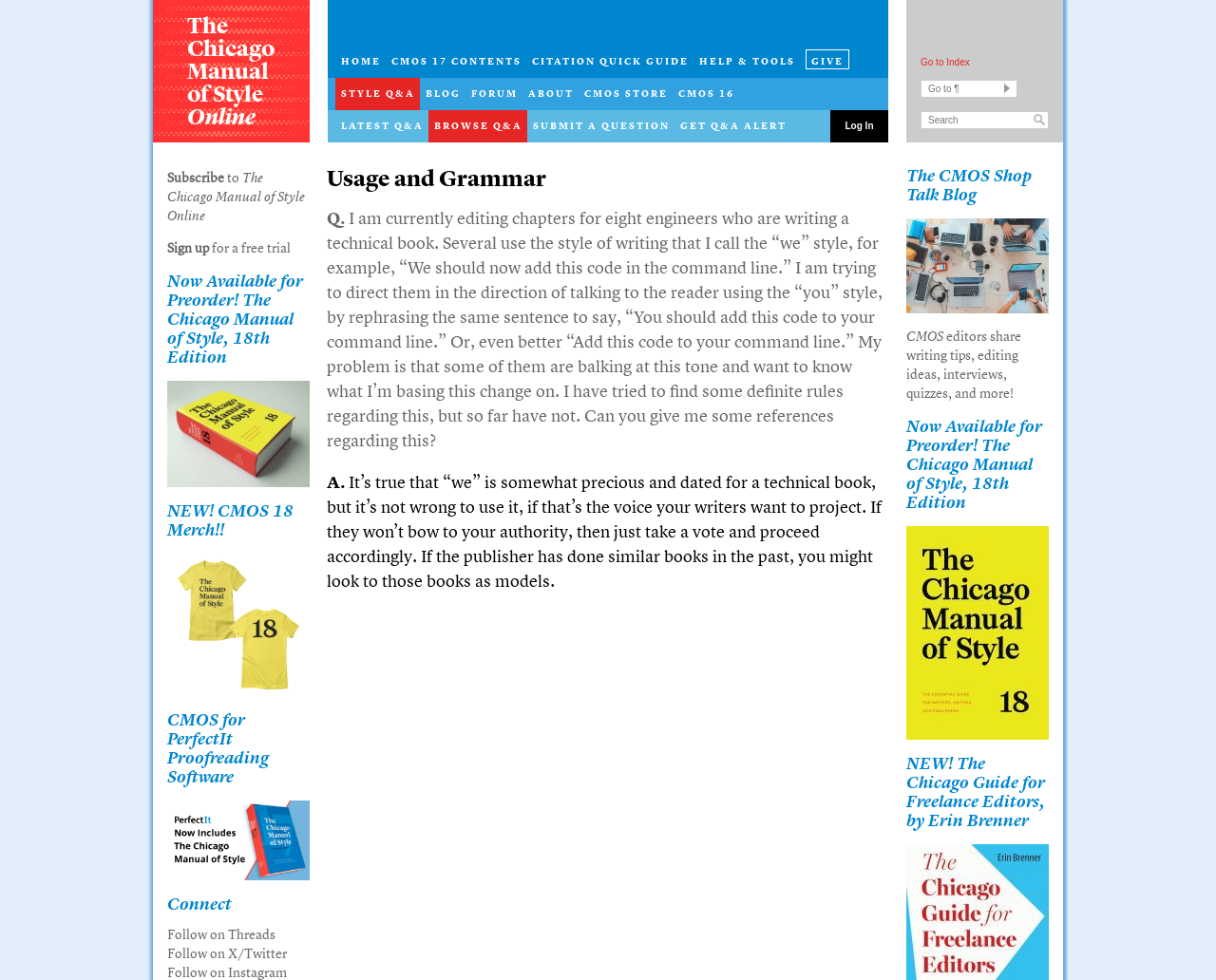Identify the primary heading of the webpage and provide its text.

Usage and Grammar